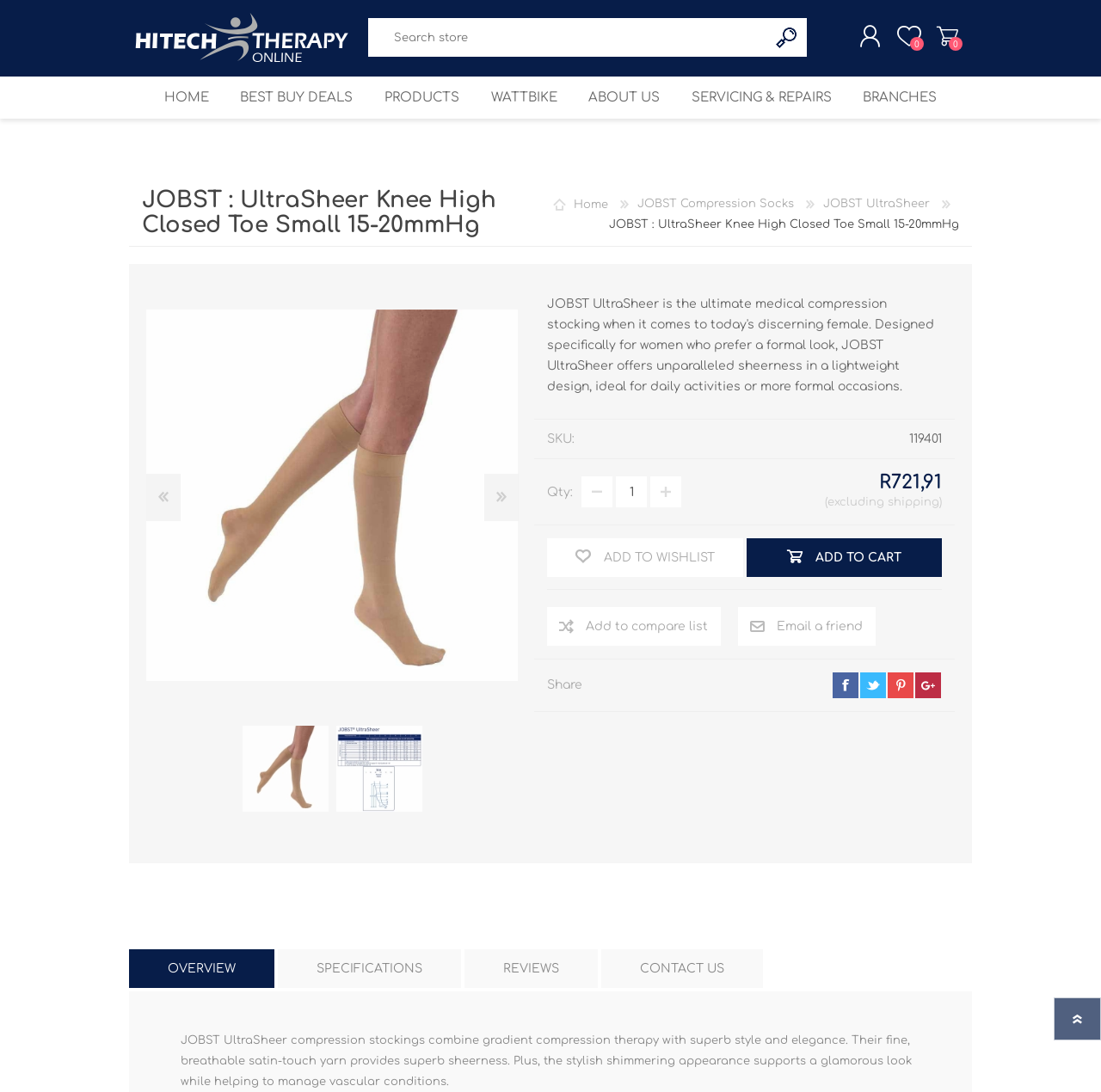Please identify the bounding box coordinates for the region that you need to click to follow this instruction: "Search for products".

[0.352, 0.022, 0.68, 0.057]